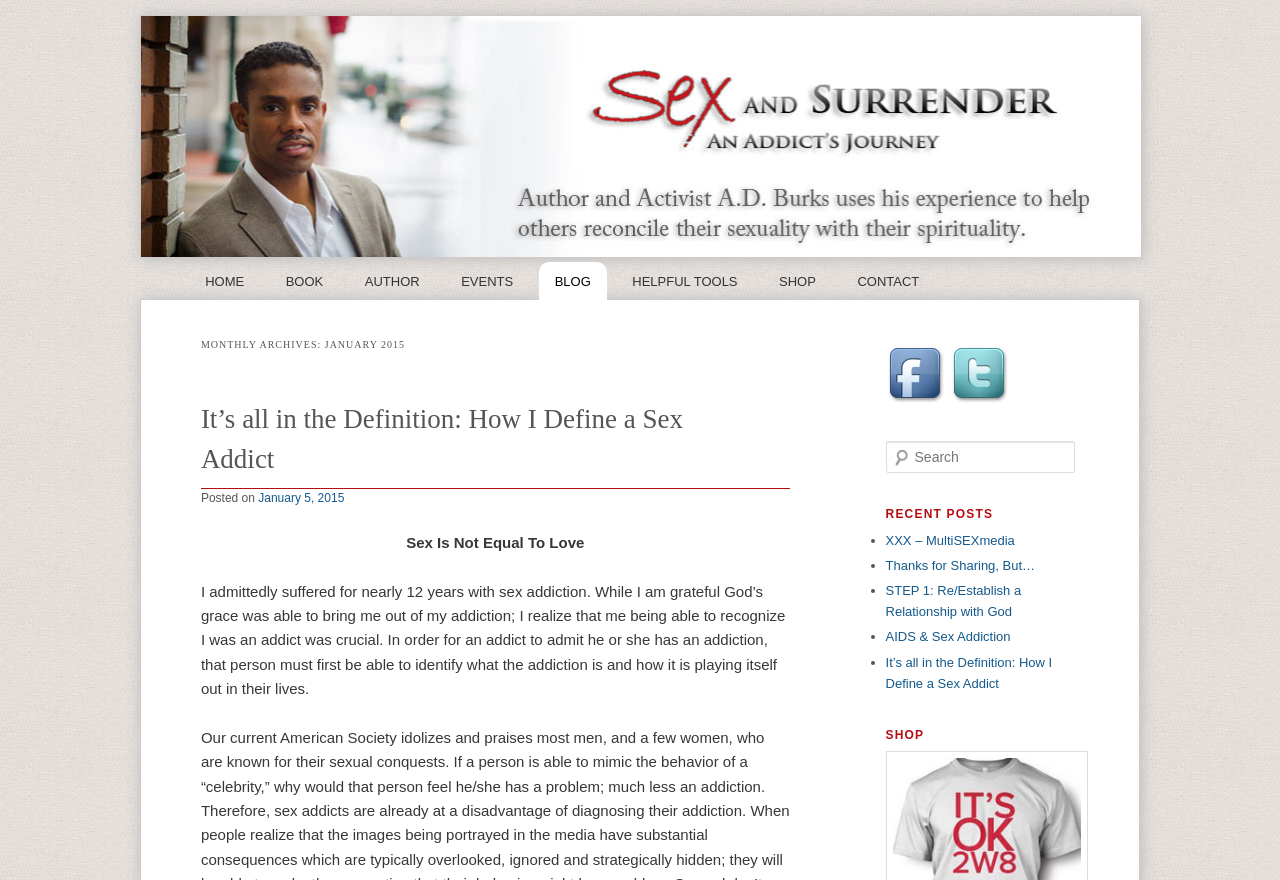How many social media links are there? Based on the image, give a response in one word or a short phrase.

2